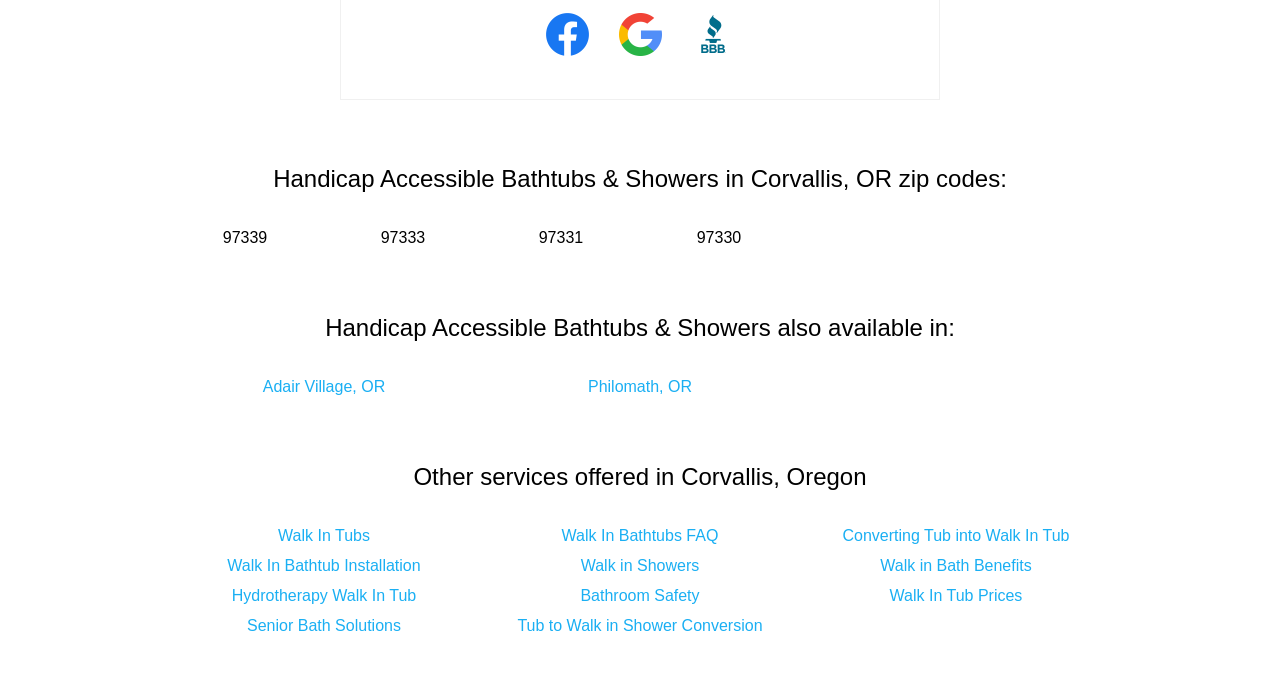Please specify the coordinates of the bounding box for the element that should be clicked to carry out this instruction: "Click on Facebook link". The coordinates must be four float numbers between 0 and 1, formatted as [left, top, right, bottom].

[0.414, 0.078, 0.471, 0.11]